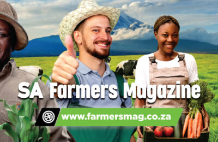What is the background of the image?
Refer to the screenshot and answer in one word or phrase.

Lush green fields and a distant mountain